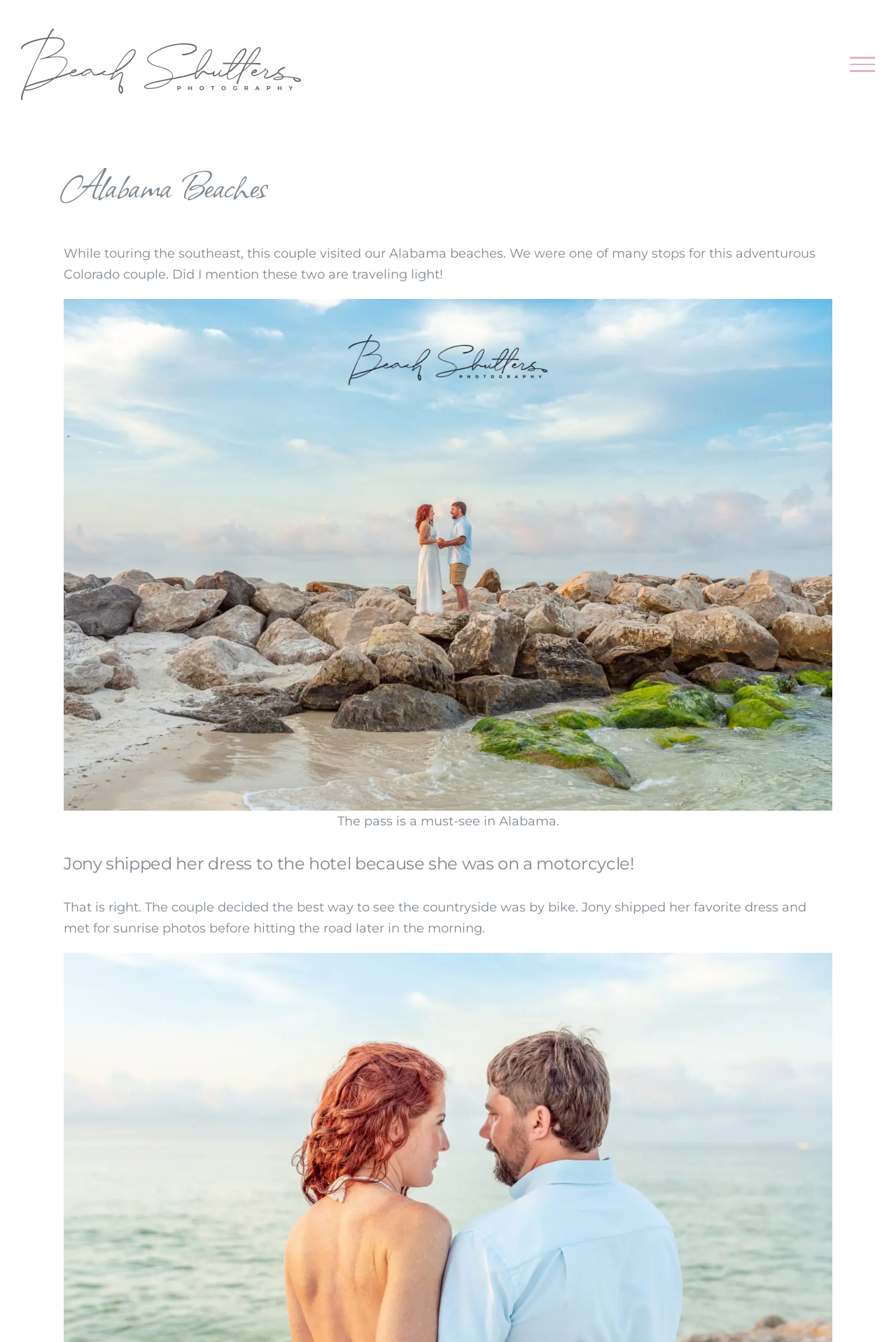Find and provide the bounding box coordinates for the UI element described here: "aria-label="Toggle Menu"". The coordinates should be given as four float numbers between 0 and 1: [left, top, right, bottom].

[0.935, 0.042, 0.99, 0.054]